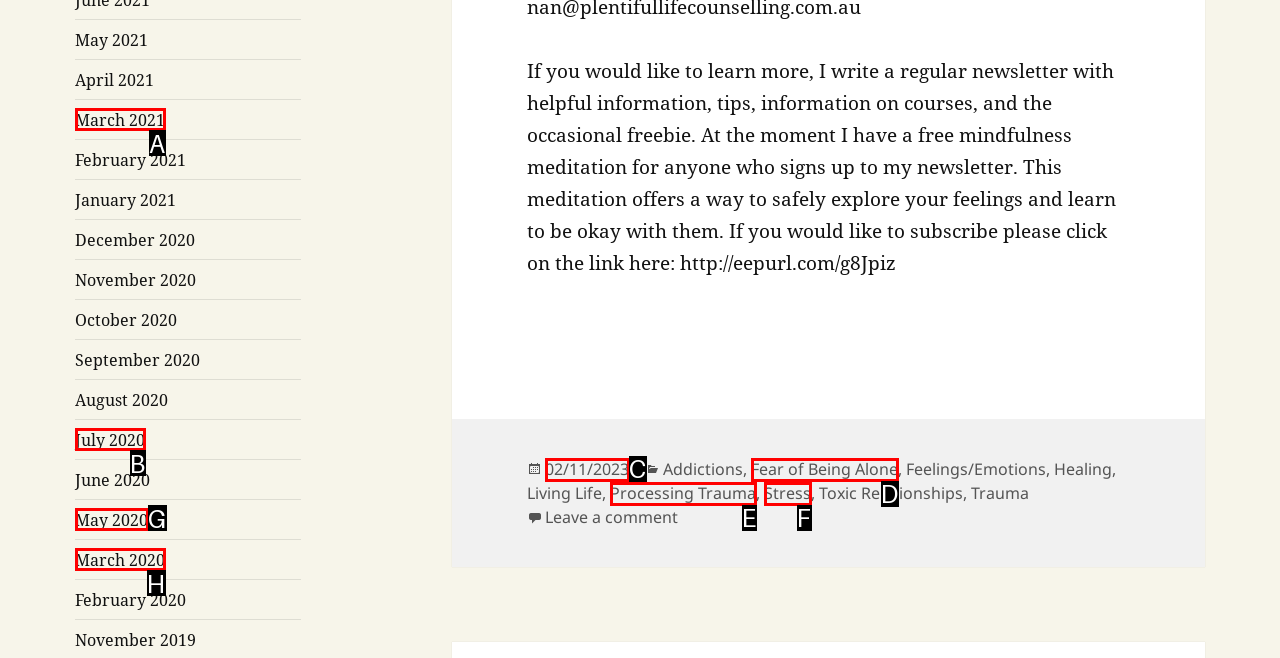Tell me the letter of the HTML element that best matches the description: Fear of Being Alone from the provided options.

D